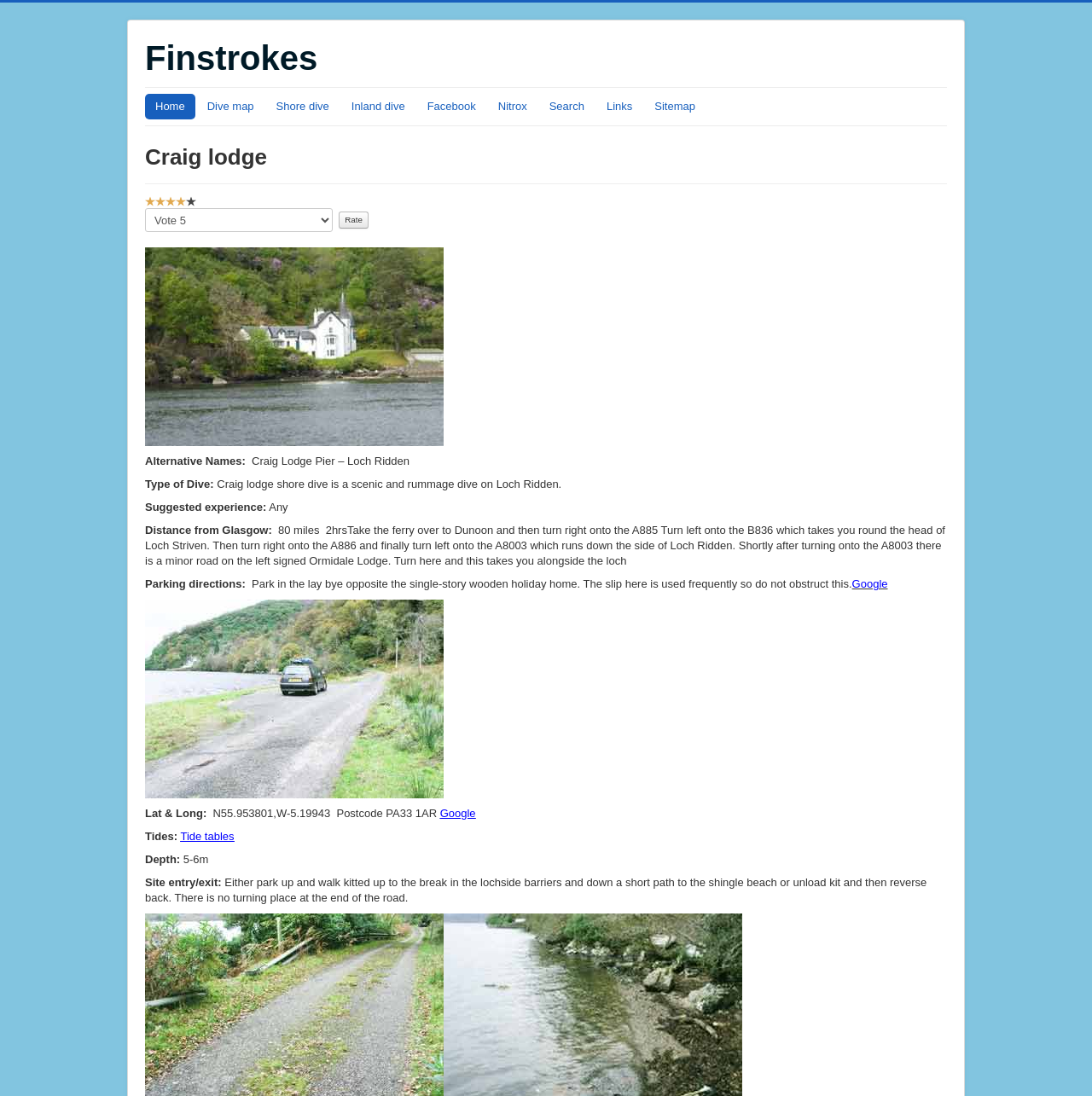Can you provide the bounding box coordinates for the element that should be clicked to implement the instruction: "Check the tide tables"?

[0.165, 0.757, 0.215, 0.769]